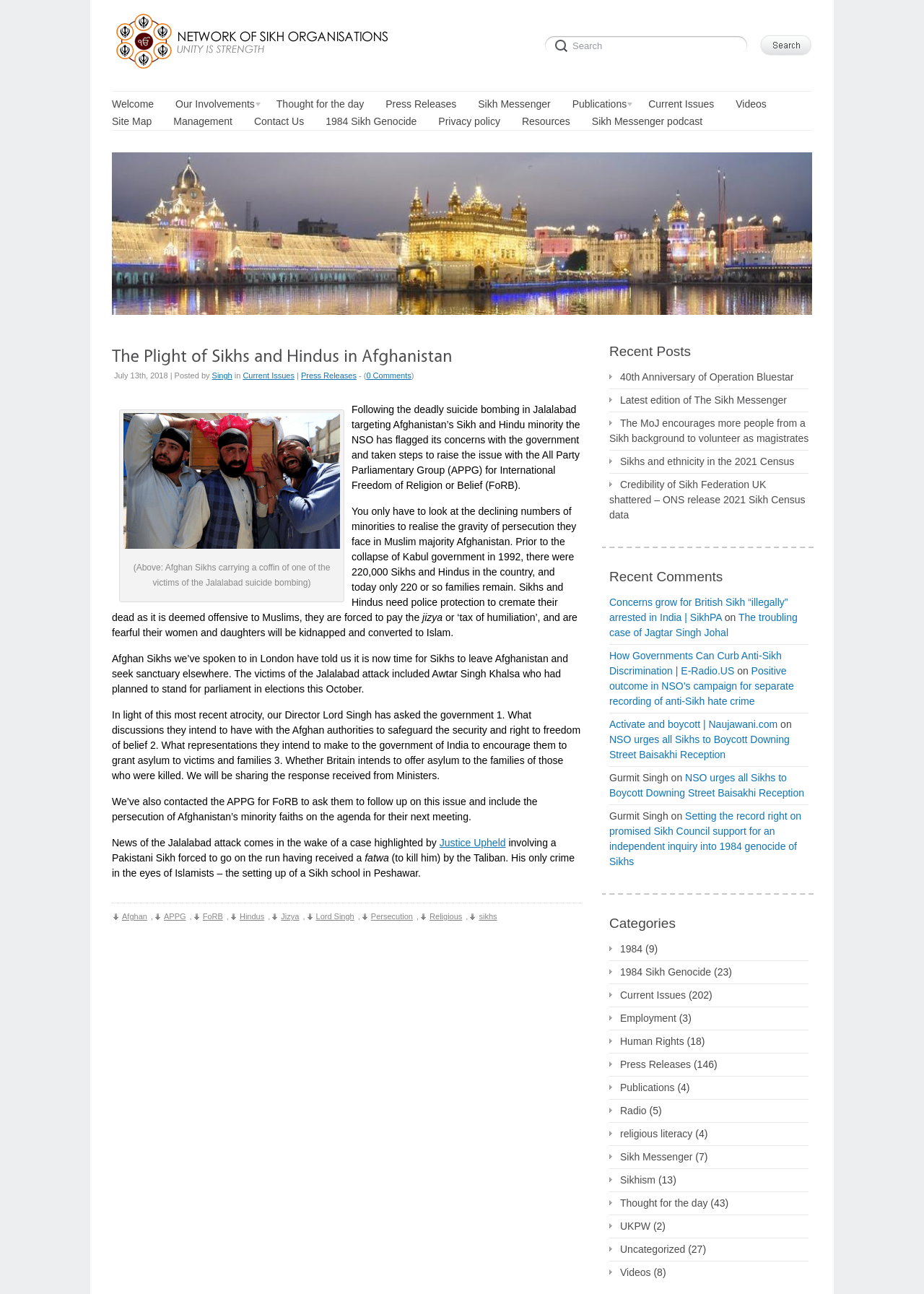Please mark the clickable region by giving the bounding box coordinates needed to complete this instruction: "Read the latest news".

[0.121, 0.265, 0.629, 0.284]